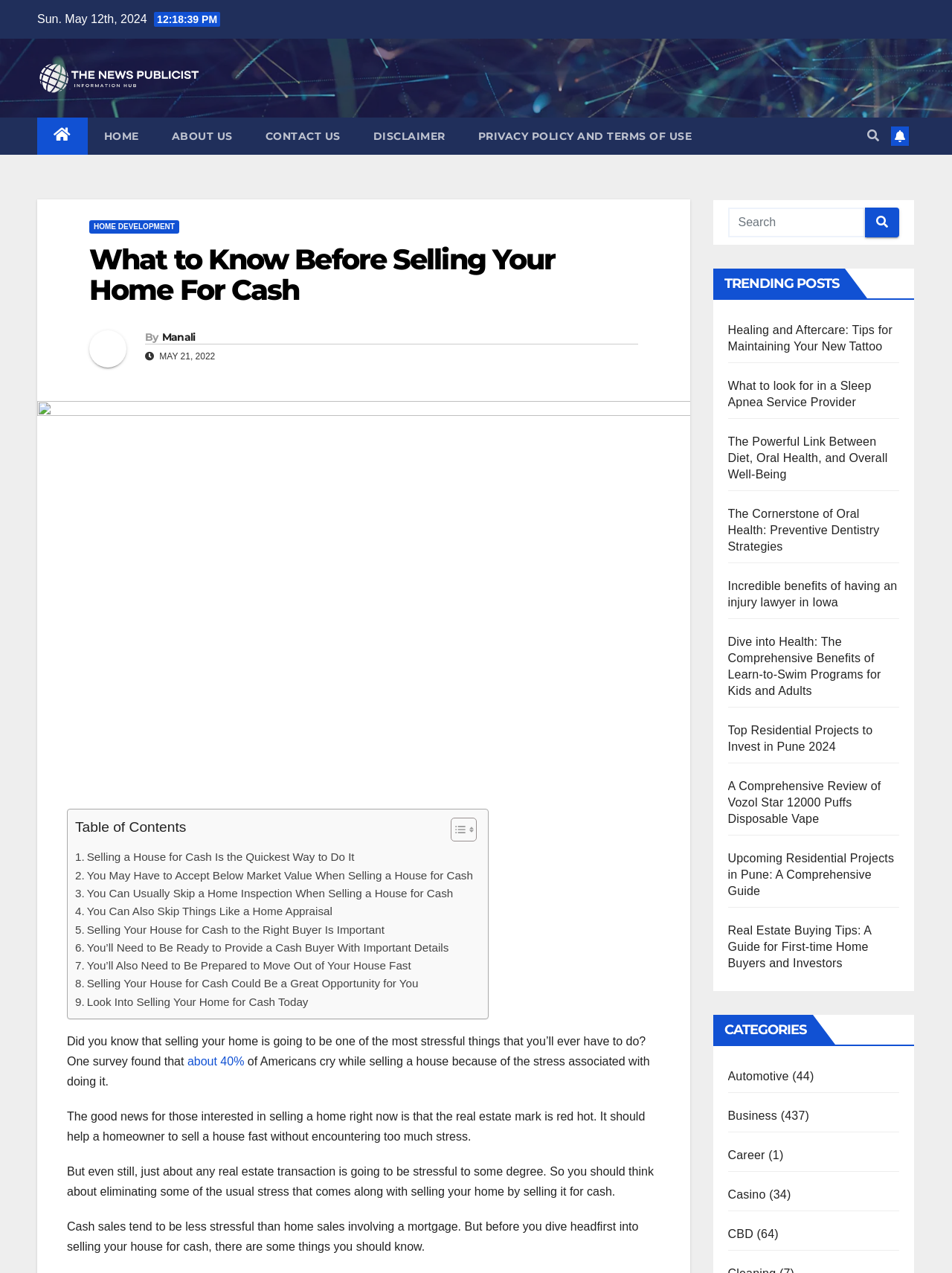Please extract the title of the webpage.

What to Know Before Selling Your Home For Cash